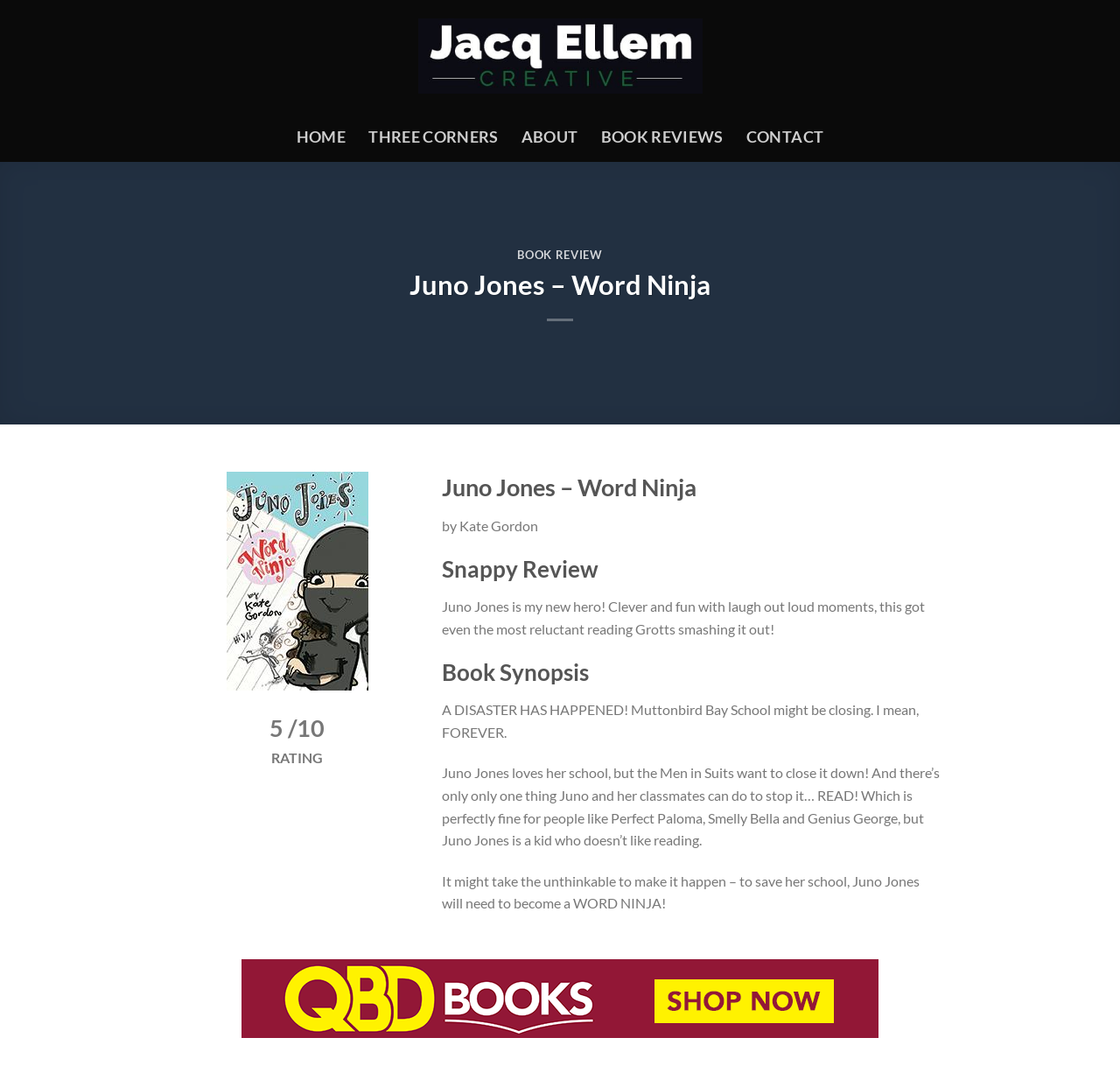Describe all significant elements and features of the webpage.

The webpage is about Juno Jones, a book titled "Word Ninja". At the top, there is a link to "Hit The Road Jacq" accompanied by an image, which is positioned slightly to the right of the center. Below this, there are five links aligned horizontally, including "HOME", "THREE CORNERS", "ABOUT", "BOOK REVIEWS", and "CONTACT", which are evenly spaced and centered.

The main content of the page is divided into sections. The first section is headed by "BOOK REVIEW" and contains a link to "BOOK REVIEW". Below this, there is a section titled "Juno Jones – Word Ninja" with a rating of "5 /10" and a label "RATING". 

The next section is also headed by "Juno Jones – Word Ninja" and contains the author's name, "by Kate Gordon". This is followed by a "Snappy Review" section, which includes a brief review of the book. The "Book Synopsis" section provides a summary of the book's plot, describing the main character Juno Jones' efforts to save her school from closure.

At the bottom of the page, there is a link, but its text is not specified. Overall, the webpage is focused on presenting information about the book "Juno Jones – Word Ninja" and its review.